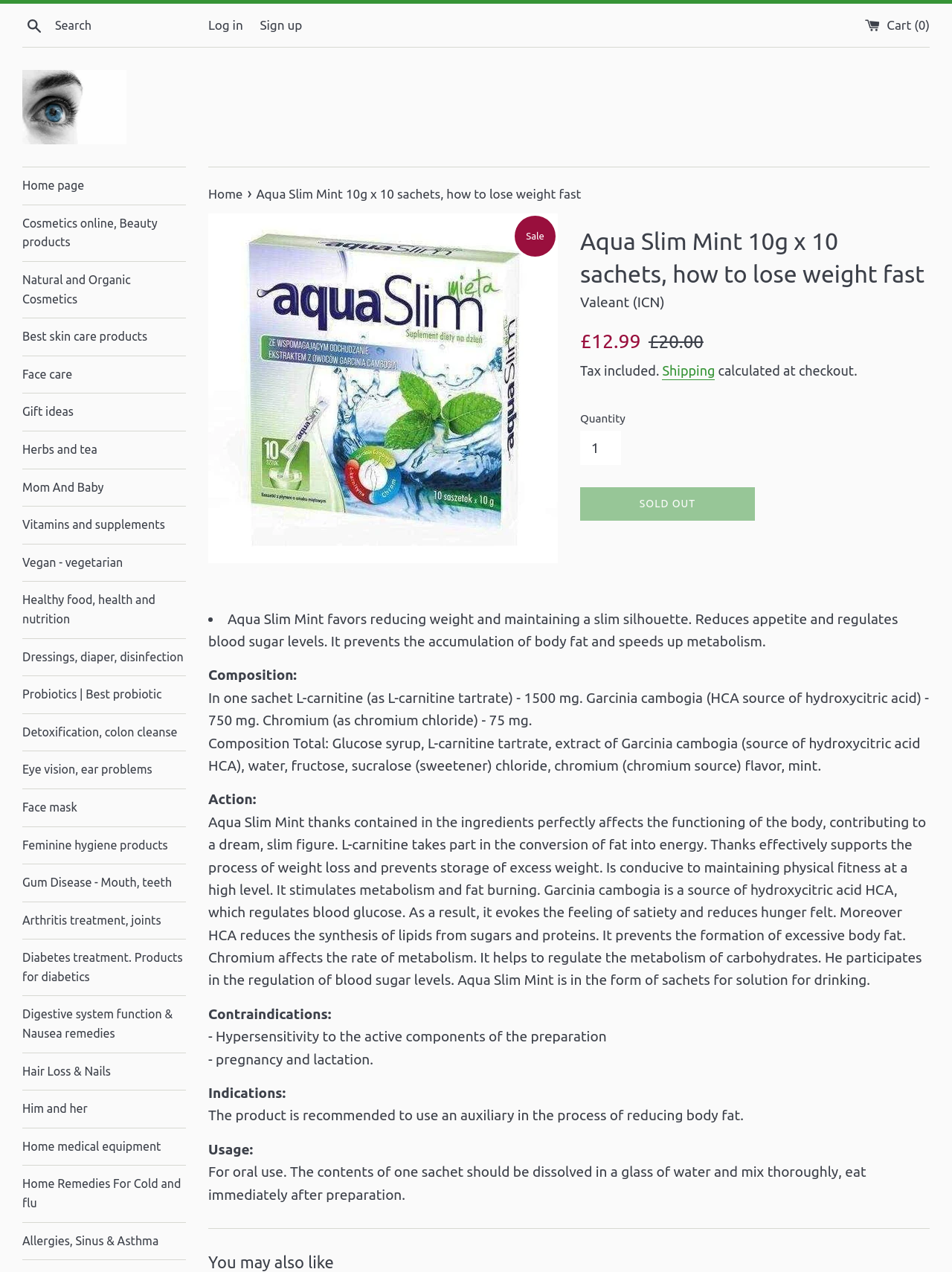What is the source of hydroxycitric acid in the product?
Please give a detailed and thorough answer to the question, covering all relevant points.

The source of hydroxycitric acid in the product can be found in the section where the product's composition is described, specifically in the sentence 'Garcinia cambogia (HCA source of hydroxycitric acid) - 750 mg'.